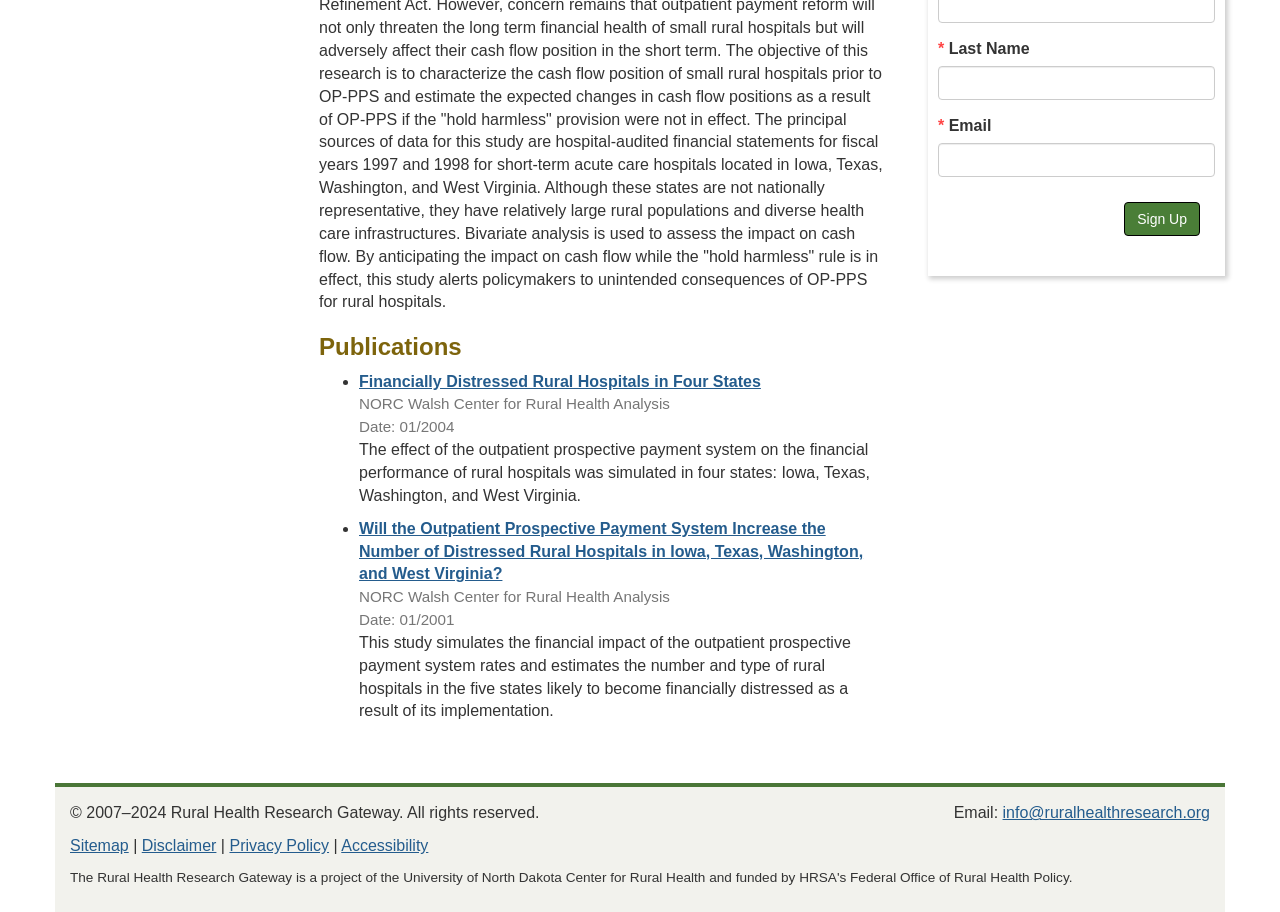Provide the bounding box coordinates of the UI element this sentence describes: "parent_node: Last Name name="listserv_last"".

[0.733, 0.073, 0.949, 0.11]